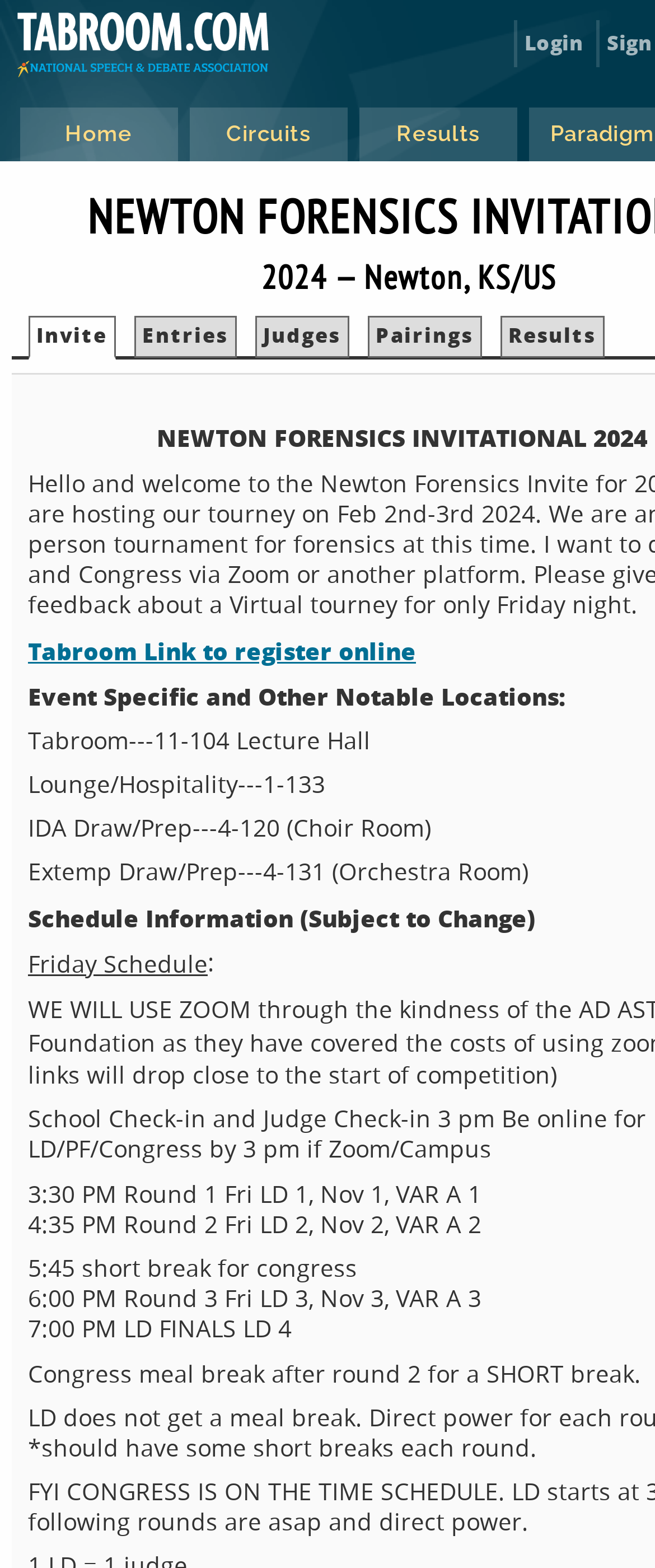Identify the bounding box for the described UI element. Provide the coordinates in (top-left x, top-left y, bottom-right x, bottom-right y) format with values ranging from 0 to 1: Tabroom Link to register online

[0.043, 0.404, 0.635, 0.424]